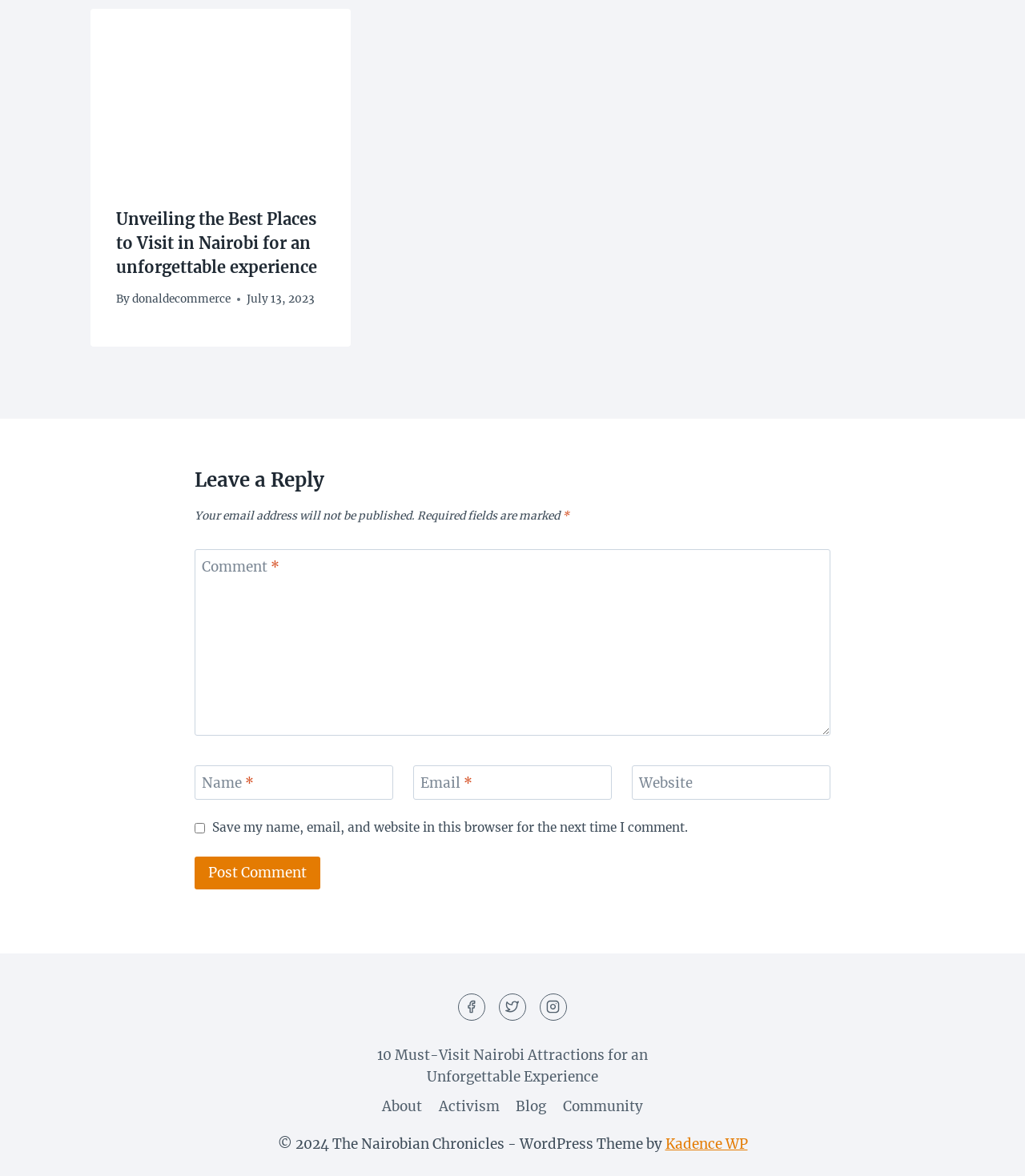What is the purpose of the checkbox?
Look at the image and respond with a one-word or short-phrase answer.

Save my name, email, and website in this browser for the next time I comment.